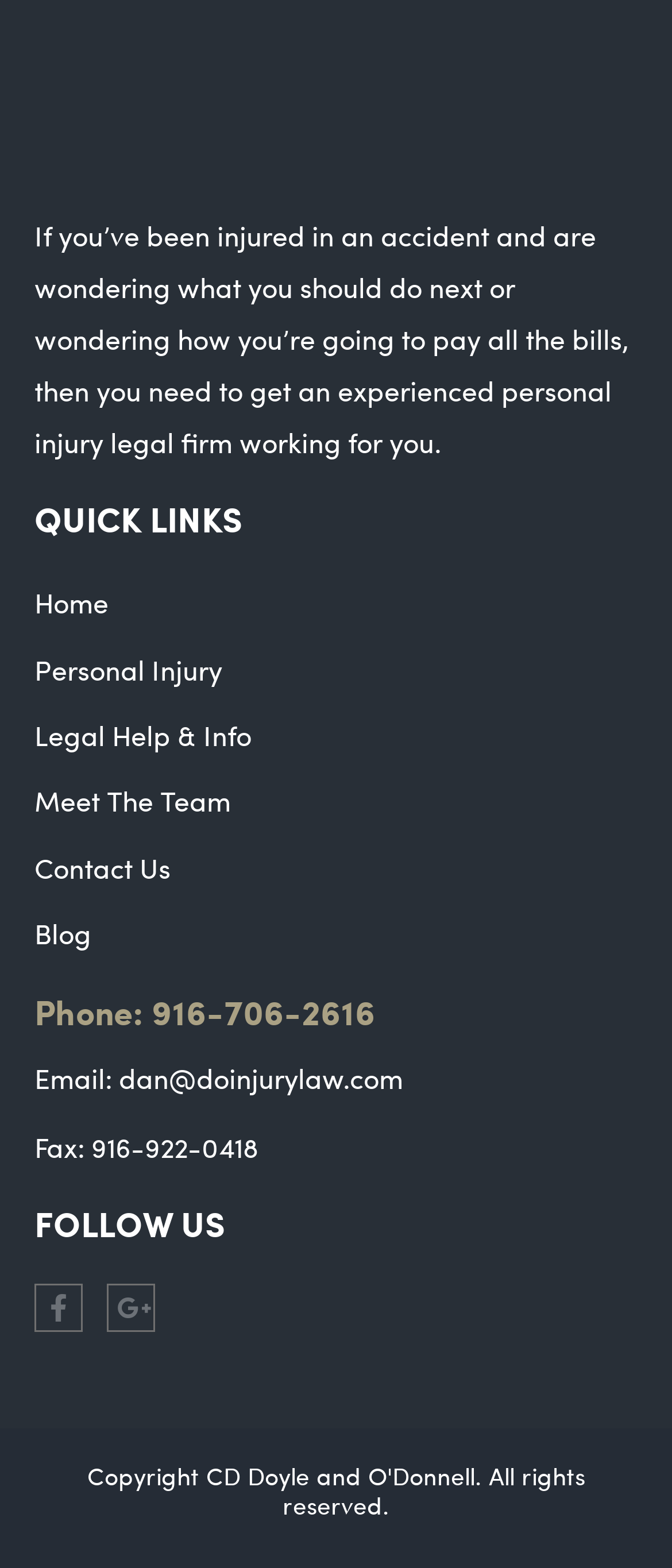How many social media links are there in the FOLLOW US section?
Please provide a full and detailed response to the question.

I counted the number of links under the heading 'FOLLOW US' and found 2 links, both of which are social media links.